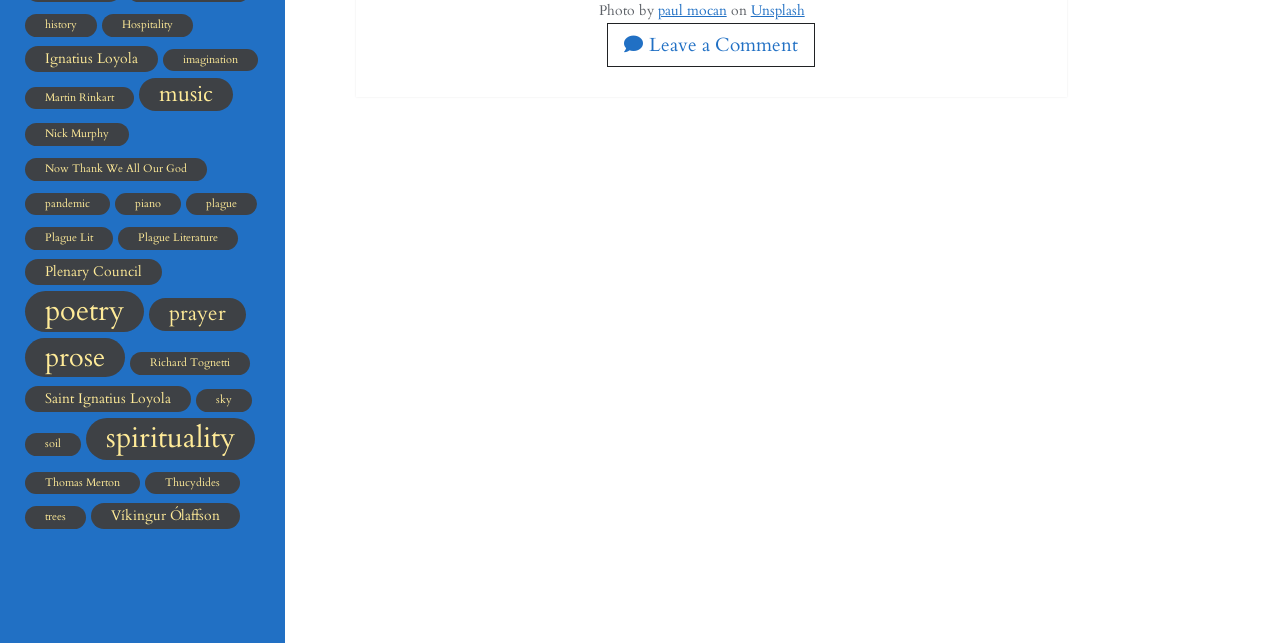Locate the bounding box coordinates of the area where you should click to accomplish the instruction: "view the page about spirituality".

[0.067, 0.651, 0.199, 0.715]